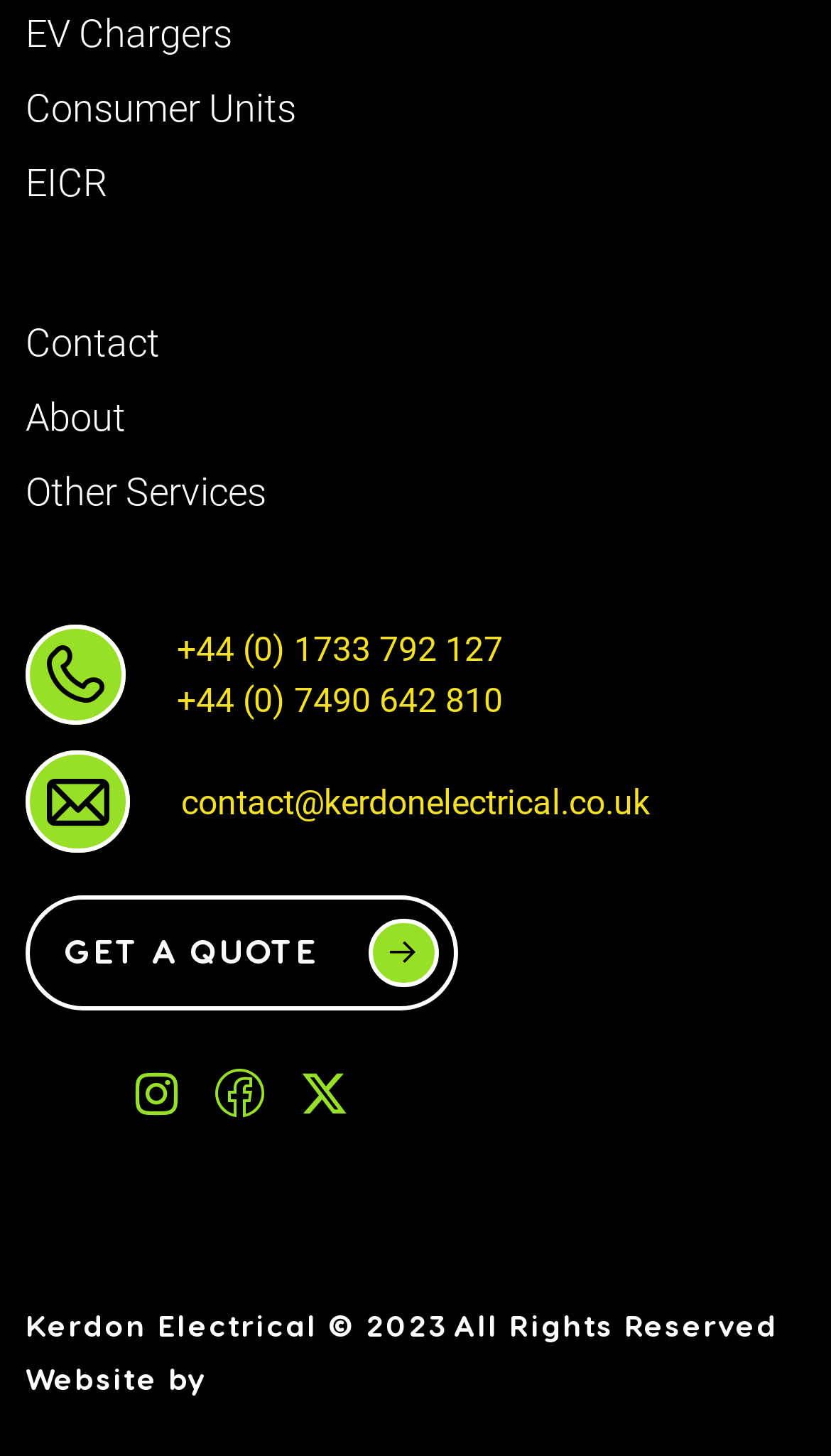Please identify the bounding box coordinates of the clickable region that I should interact with to perform the following instruction: "Send an email to contact@kerdonelectrical.co.uk". The coordinates should be expressed as four float numbers between 0 and 1, i.e., [left, top, right, bottom].

[0.218, 0.533, 0.782, 0.568]